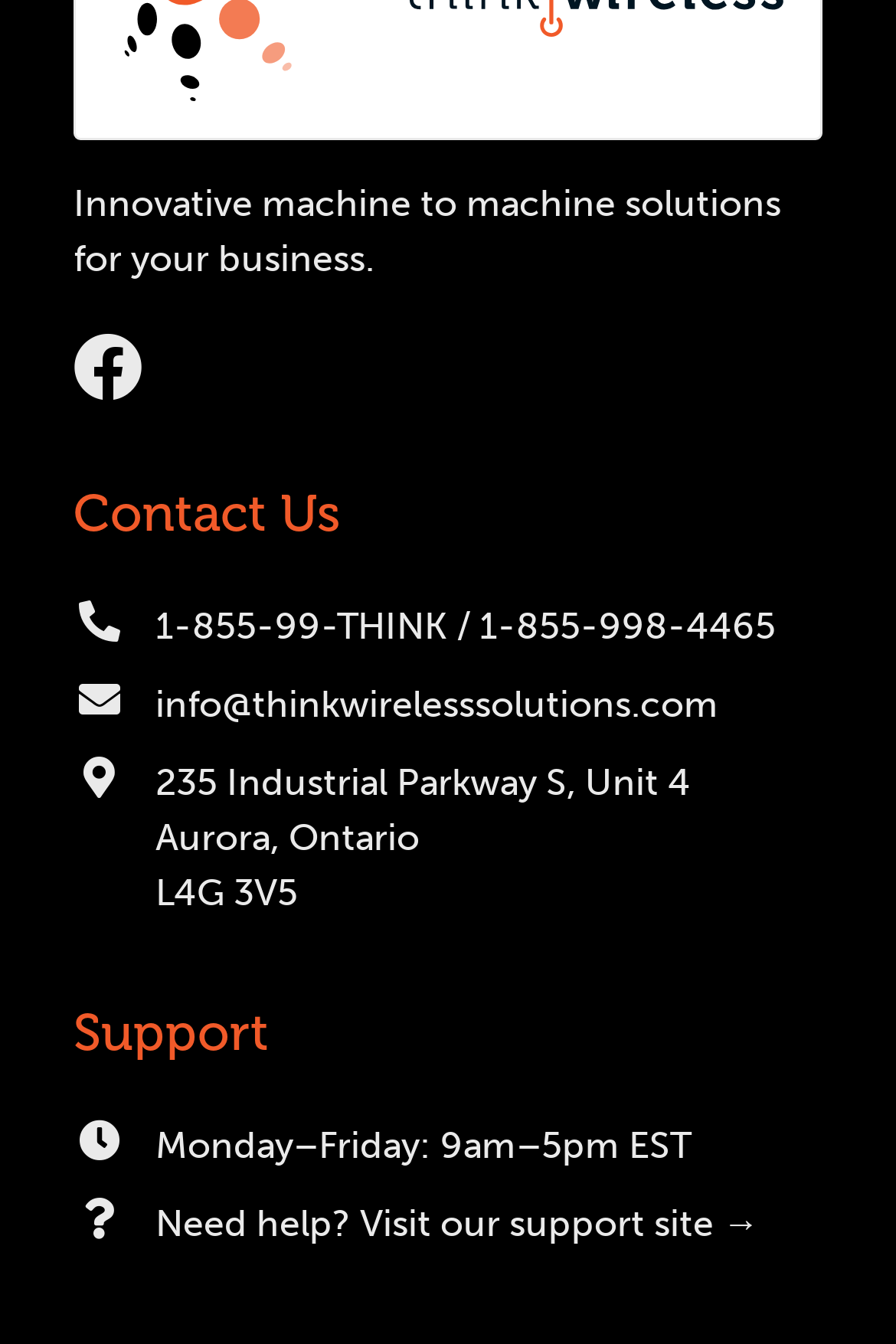What are the business hours?
Please elaborate on the answer to the question with detailed information.

I found the business hours by looking at the StaticText element with the text 'Monday–Friday: 9am–5pm EST' which is located below the 'Support' heading.